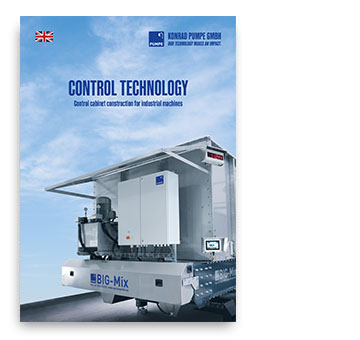Can you give a detailed response to the following question using the information from the image? What is the logo central to the image?

The BIG-Mix logo is prominently displayed in the center of the image, highlighting the brand associated with the product and the company, KINROD PUMPE GMBH.